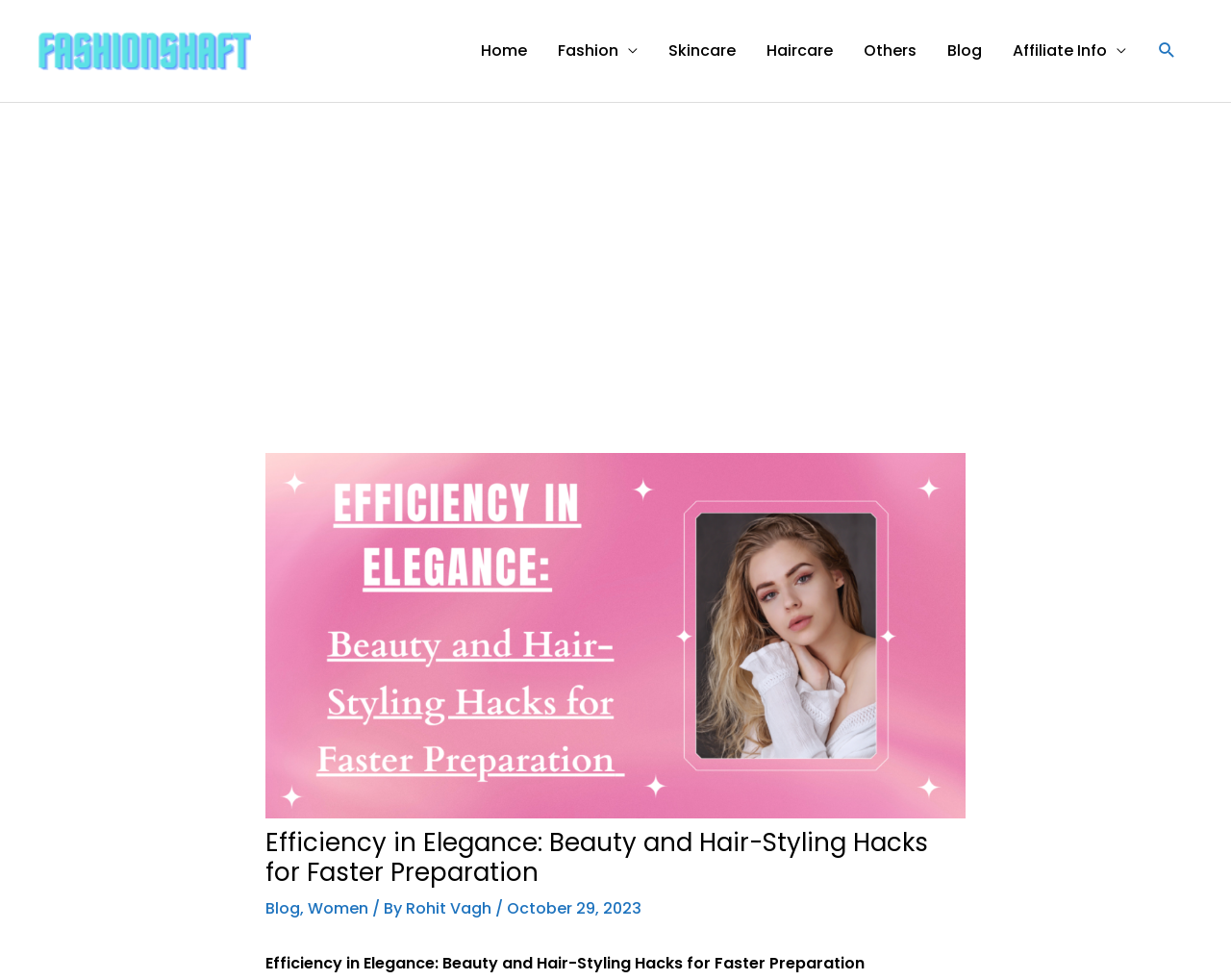Please identify the bounding box coordinates of the clickable region that I should interact with to perform the following instruction: "Read the blog post". The coordinates should be expressed as four float numbers between 0 and 1, i.e., [left, top, right, bottom].

[0.216, 0.462, 0.784, 0.835]